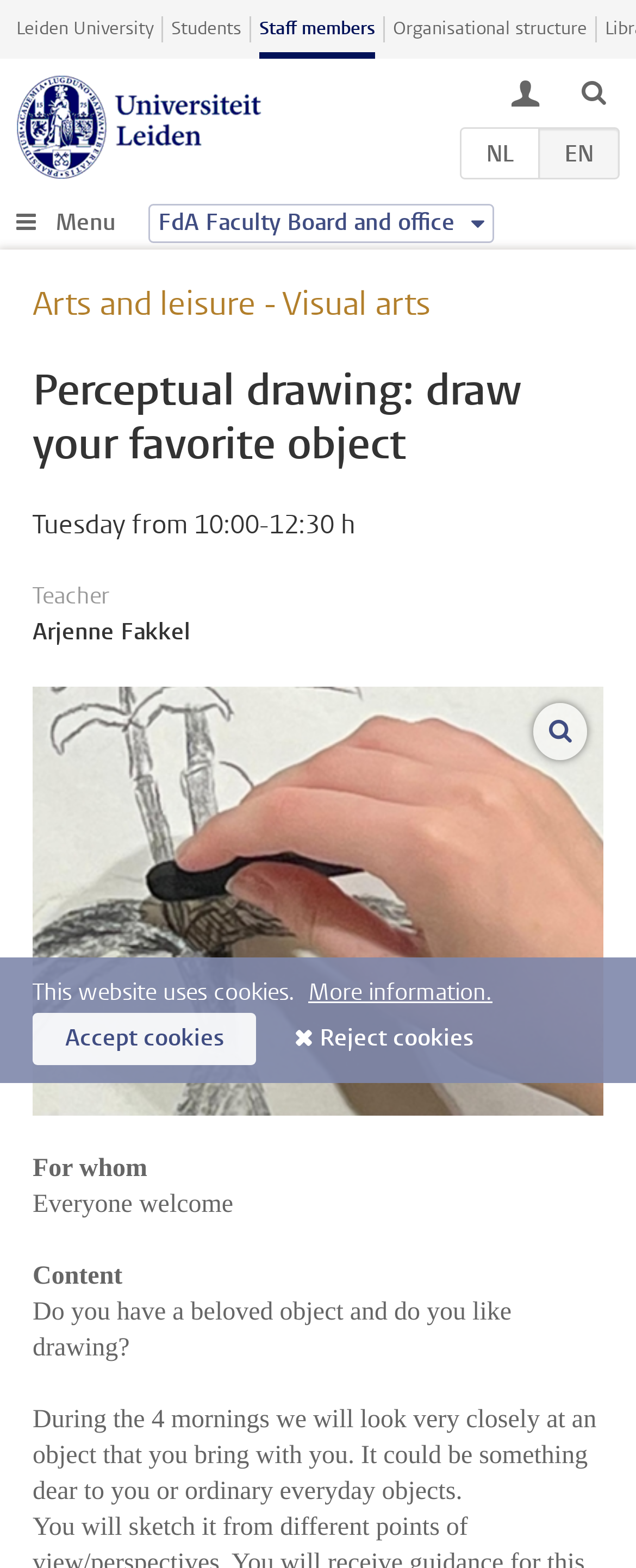Who is the teacher of the event?
Please provide a comprehensive answer to the question based on the webpage screenshot.

I found this information by looking at the description list term 'Teacher' and the corresponding description list detail 'Arjenne Fakkel'.